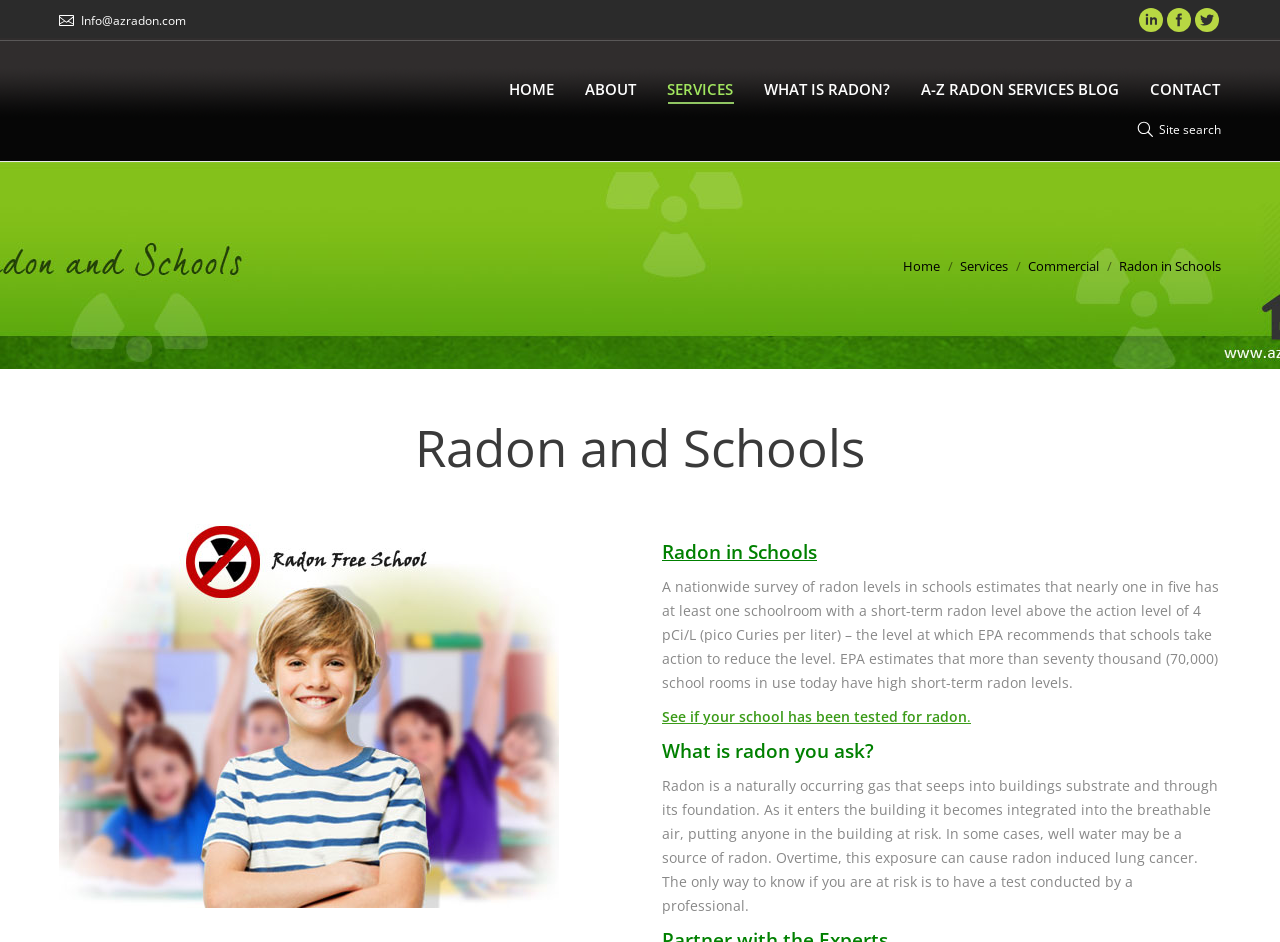What is the email address on the top left?
Refer to the image and respond with a one-word or short-phrase answer.

Info@azradon.com